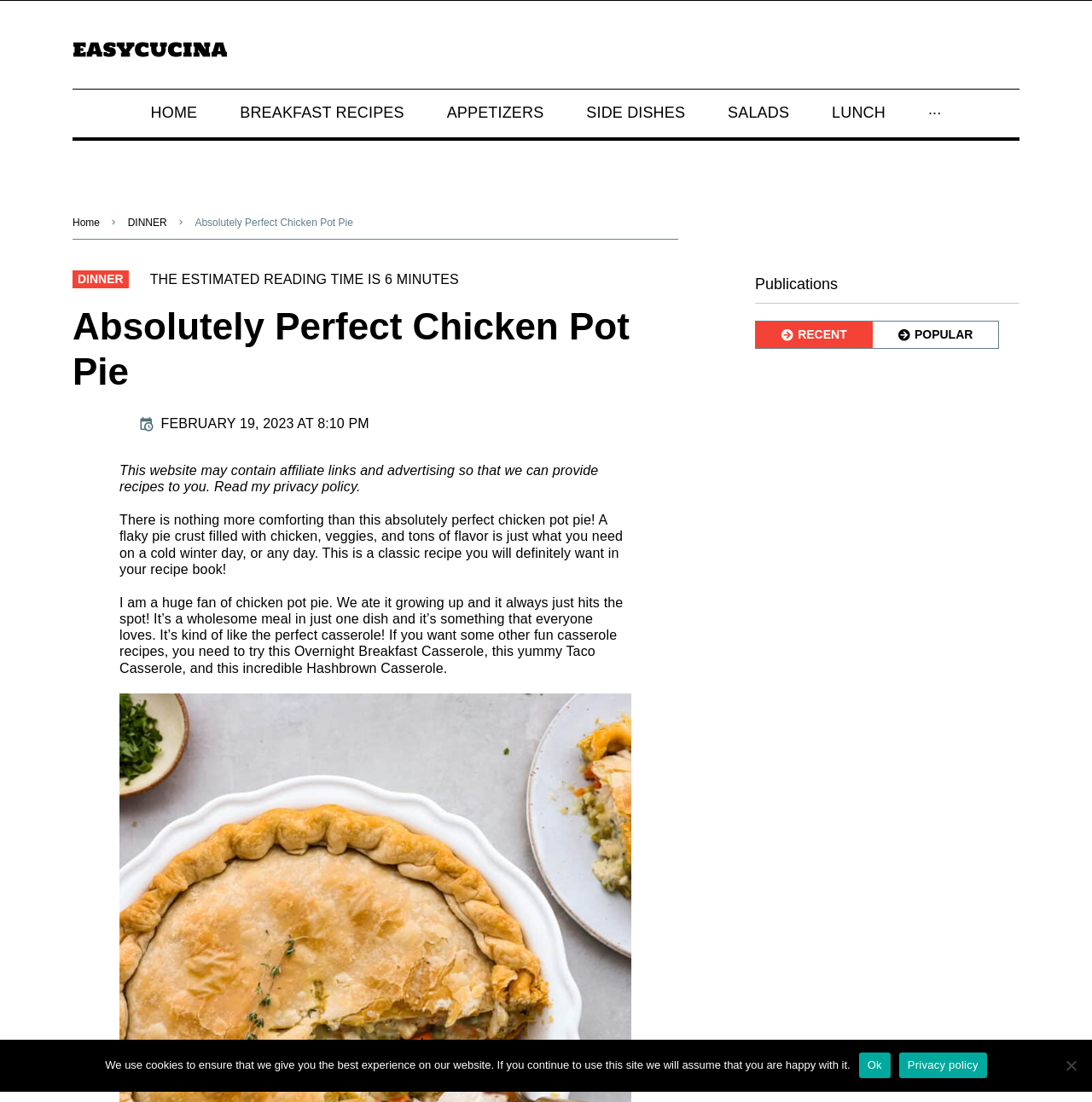How many minutes is the estimated reading time?
Using the image, respond with a single word or phrase.

6 minutes